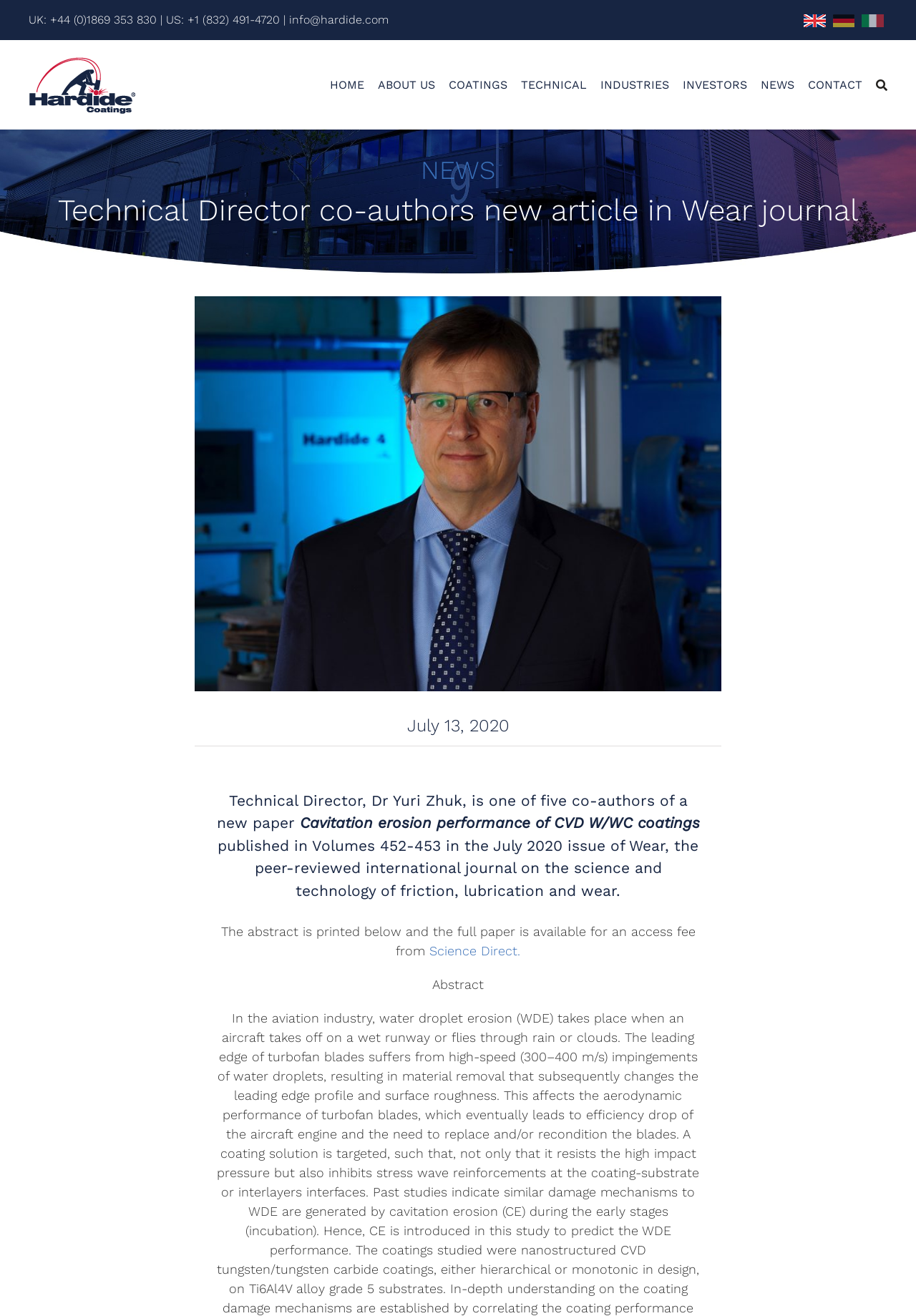Please identify the bounding box coordinates of the area I need to click to accomplish the following instruction: "Switch to German language".

[0.941, 0.01, 0.965, 0.021]